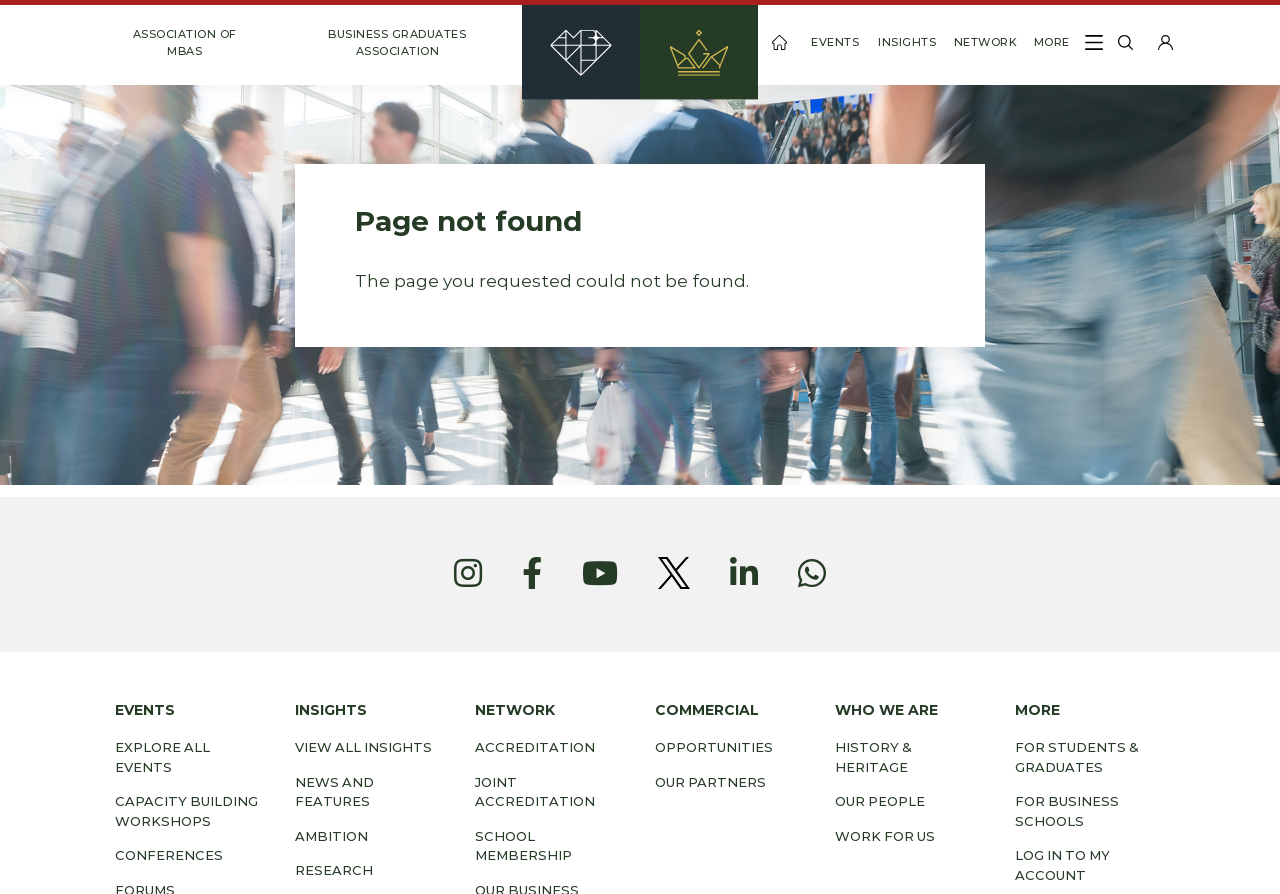What is the name of the logo on the top left?
Please provide a single word or phrase as the answer based on the screenshot.

AMBA